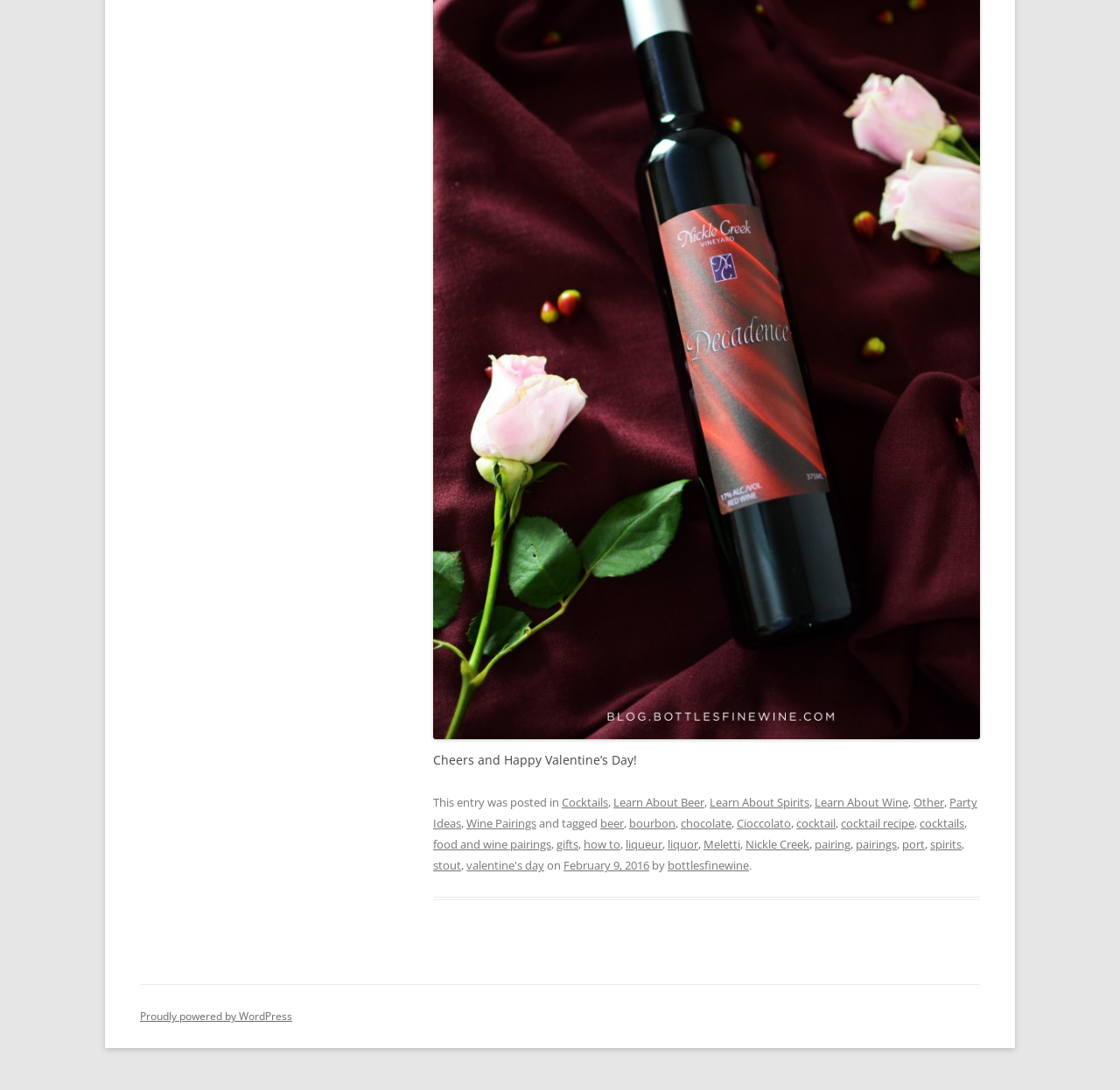Identify the bounding box of the UI element that matches this description: "food and wine pairings".

[0.387, 0.768, 0.492, 0.782]